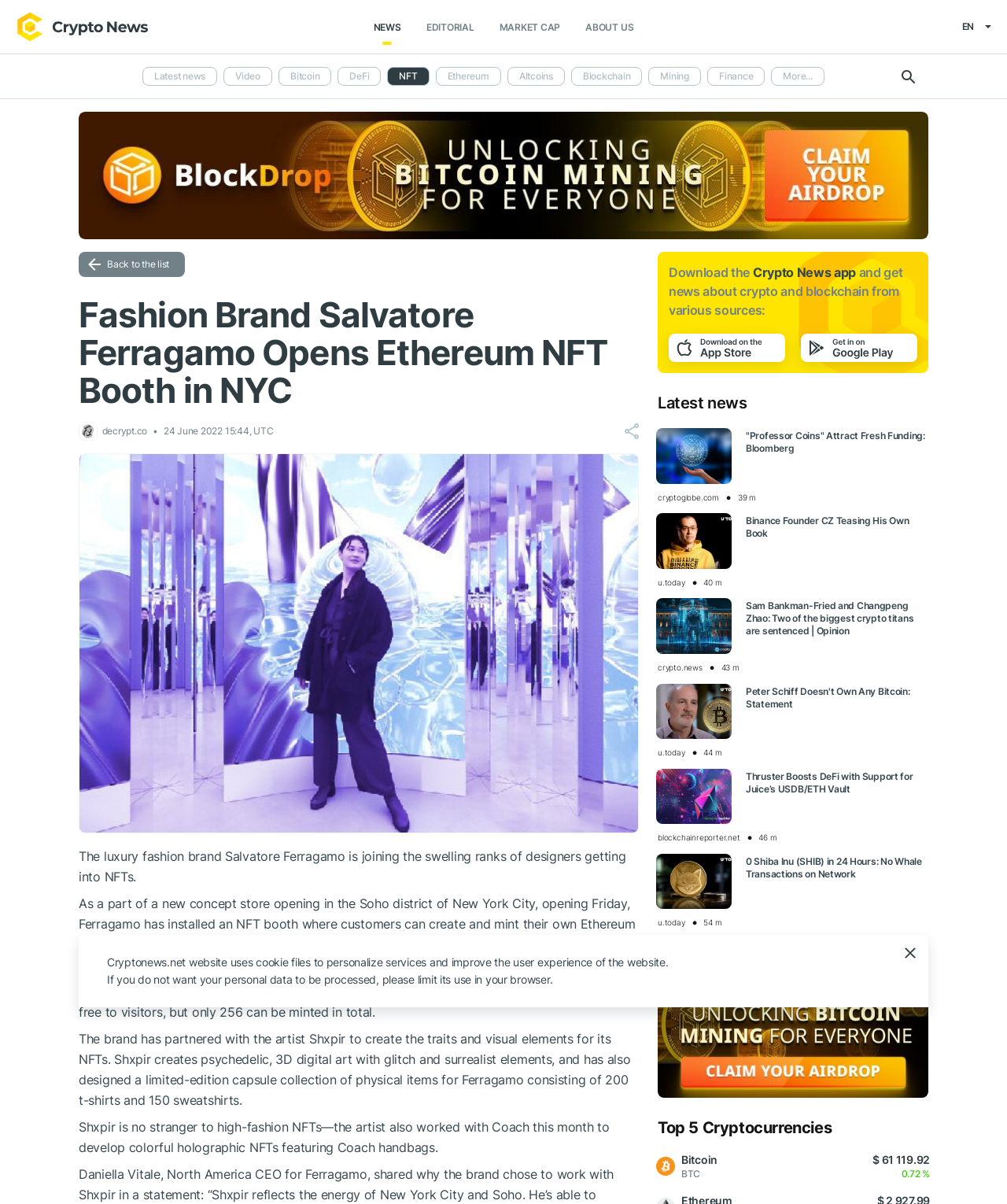How many NFTs can be minted at the Ferragamo booth? Based on the image, give a response in one word or a short phrase.

256